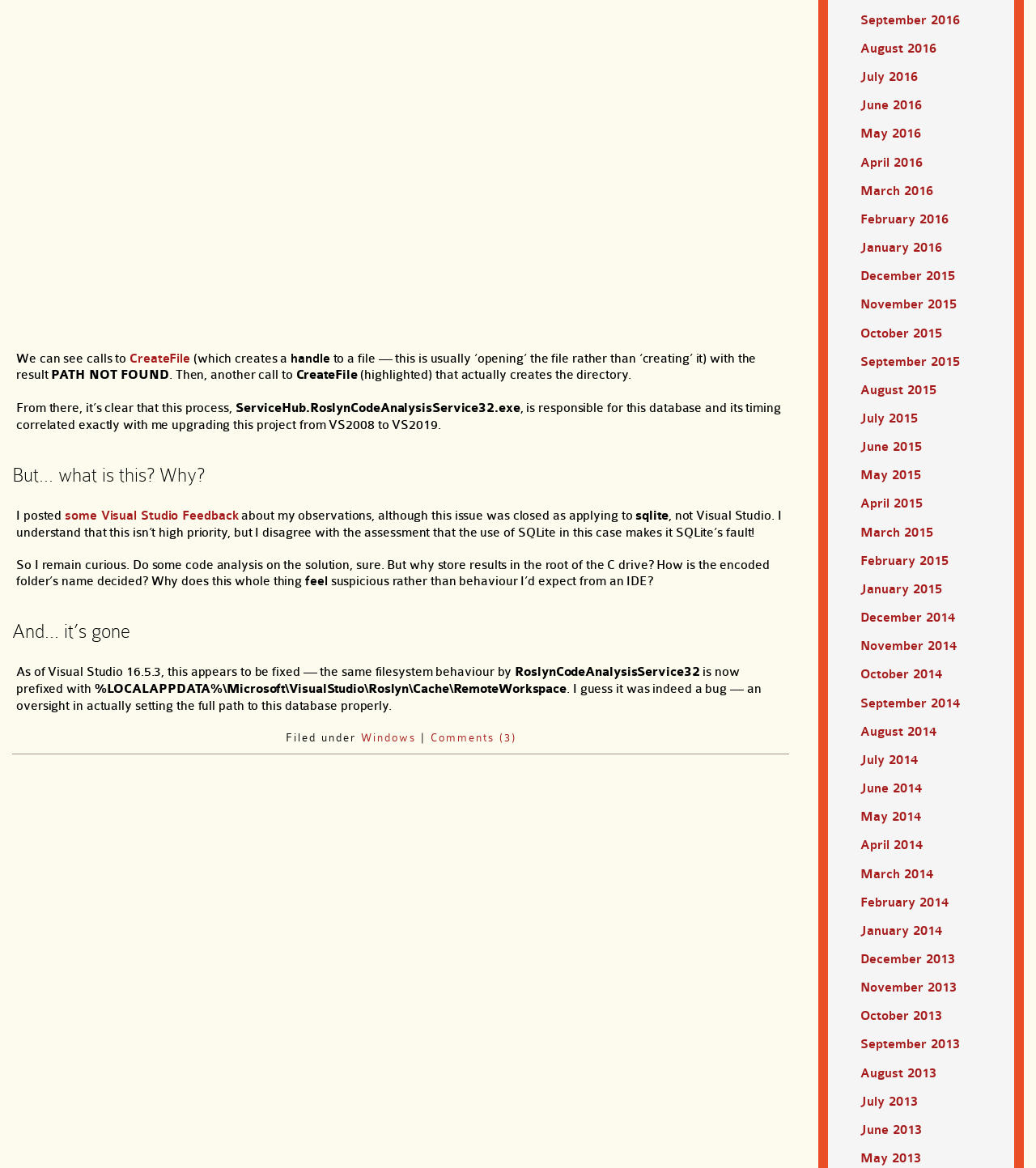Provide a one-word or short-phrase answer to the question:
What is the name of the executable file mentioned?

ServiceHub.RoslynCodeAnalysisService32.exe